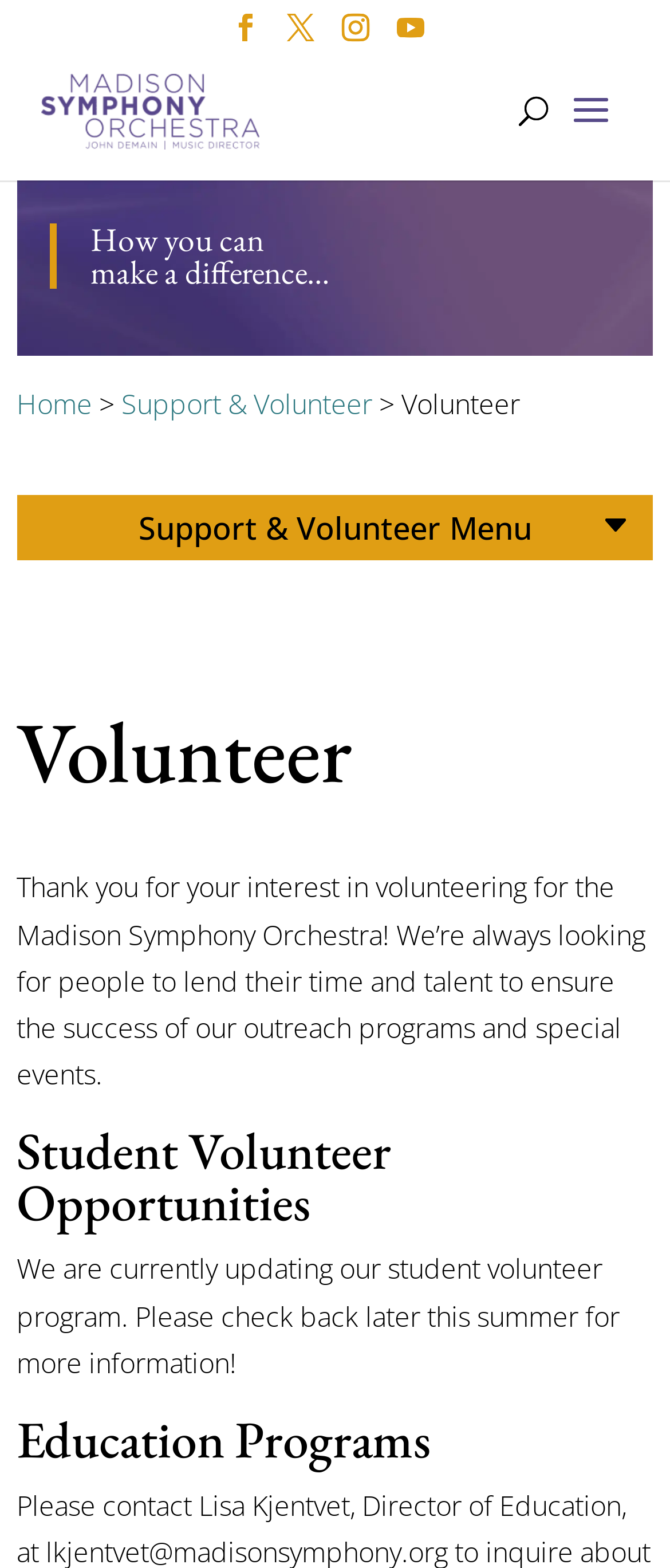Provide a one-word or one-phrase answer to the question:
What is the purpose of the student volunteer program?

Not specified